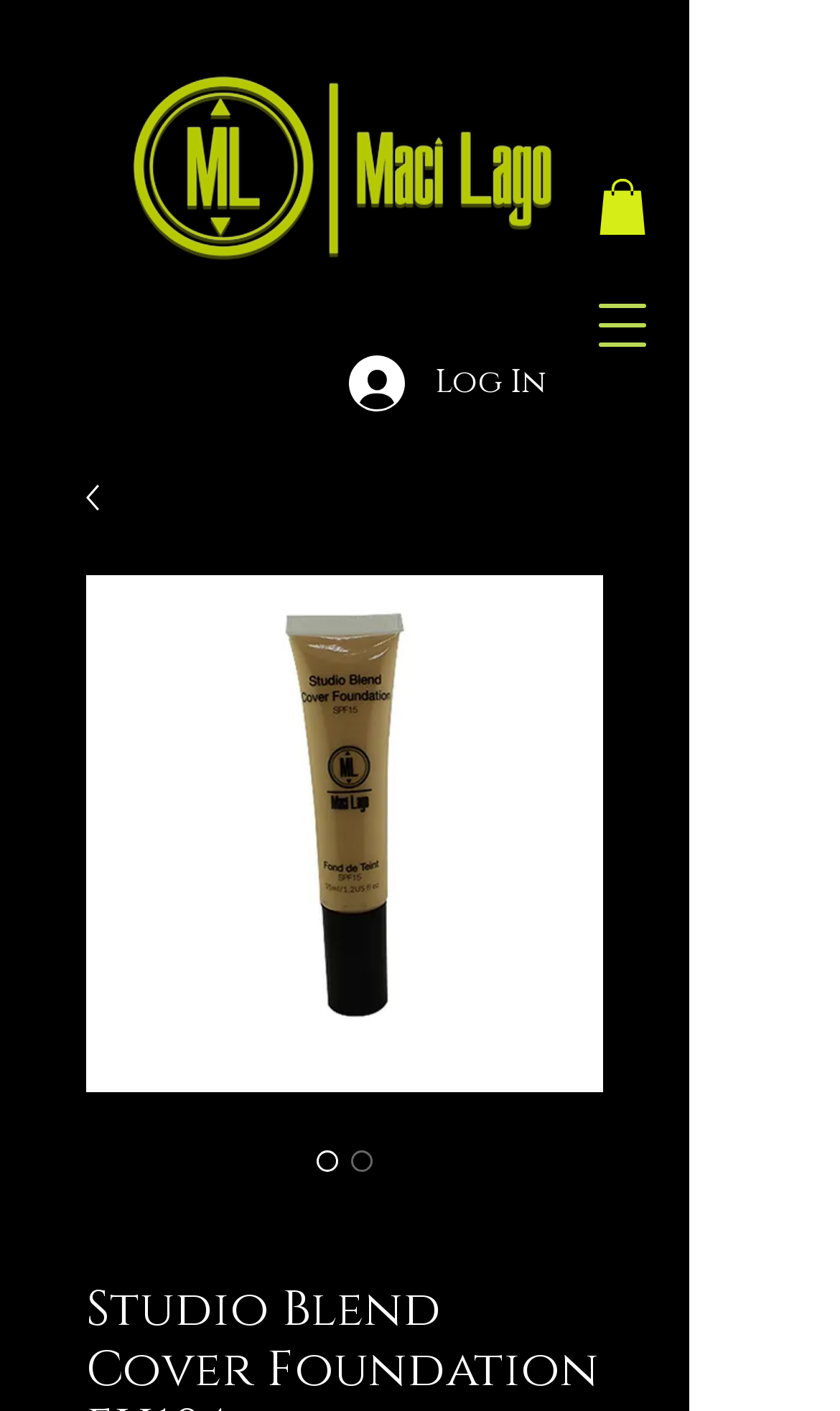Please answer the following query using a single word or phrase: 
What is the purpose of the button at the top right corner?

Open navigation menu